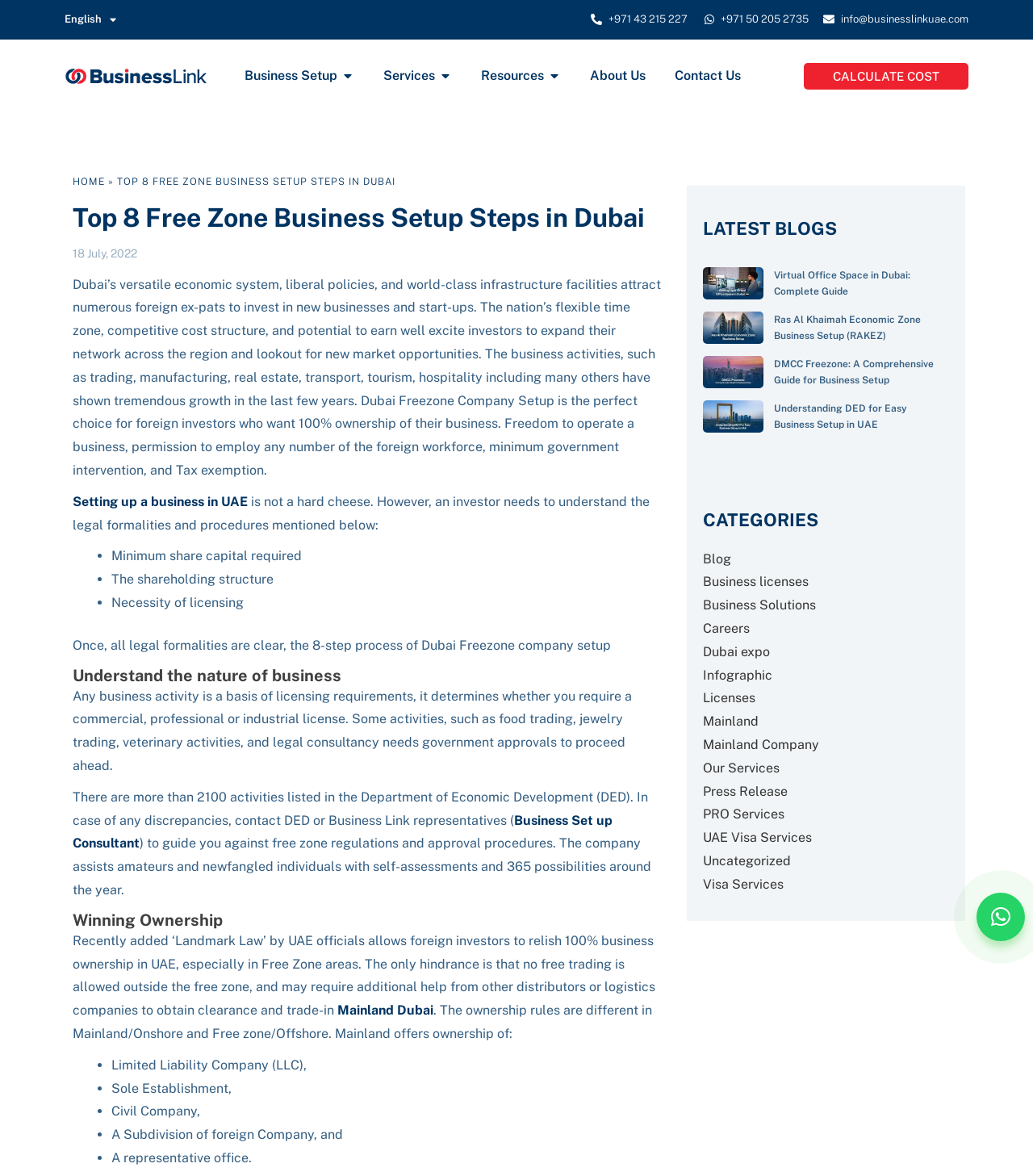Provide the text content of the webpage's main heading.

Top 8 Free Zone Business Setup Steps in Dubai